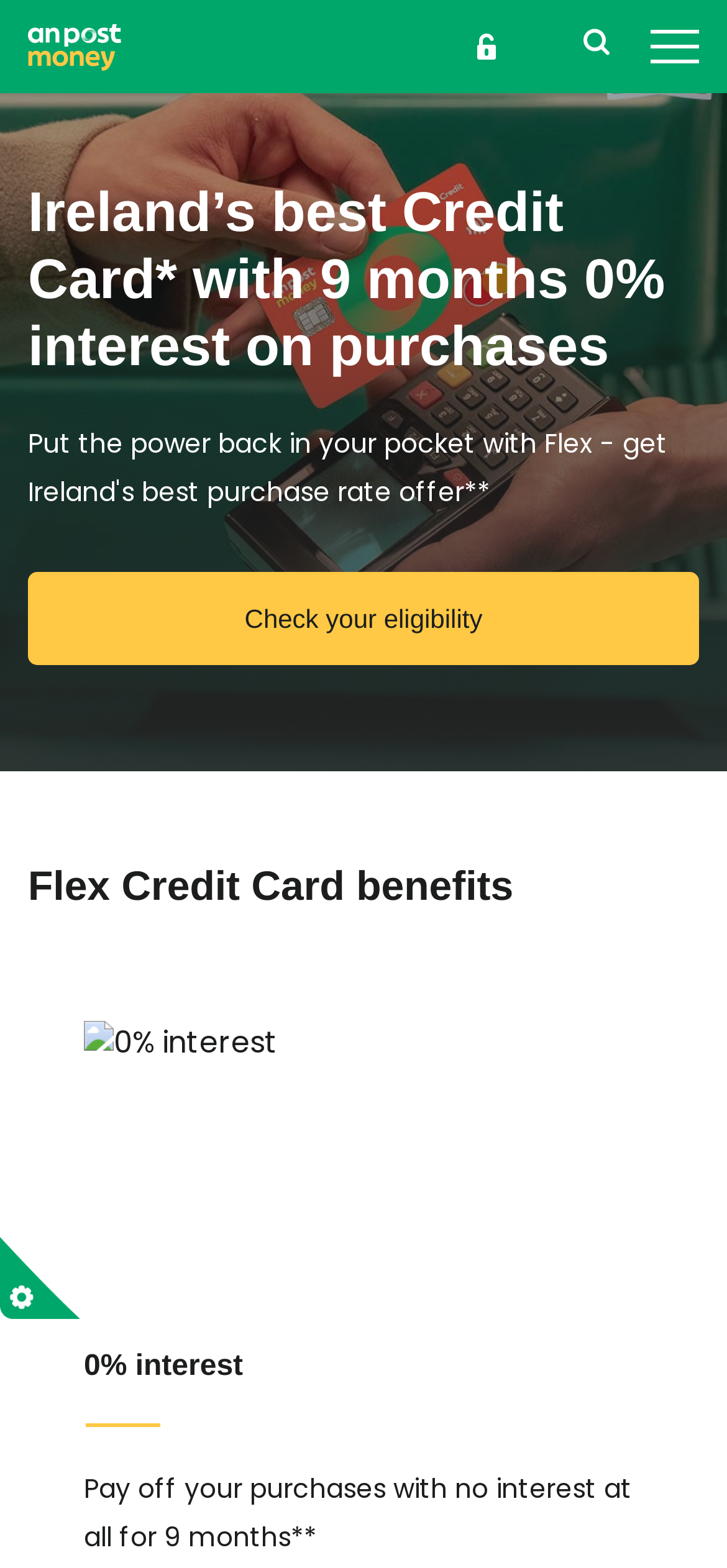Based on the element description "parent_node: Login", predict the bounding box coordinates of the UI element.

[0.803, 0.016, 0.838, 0.043]